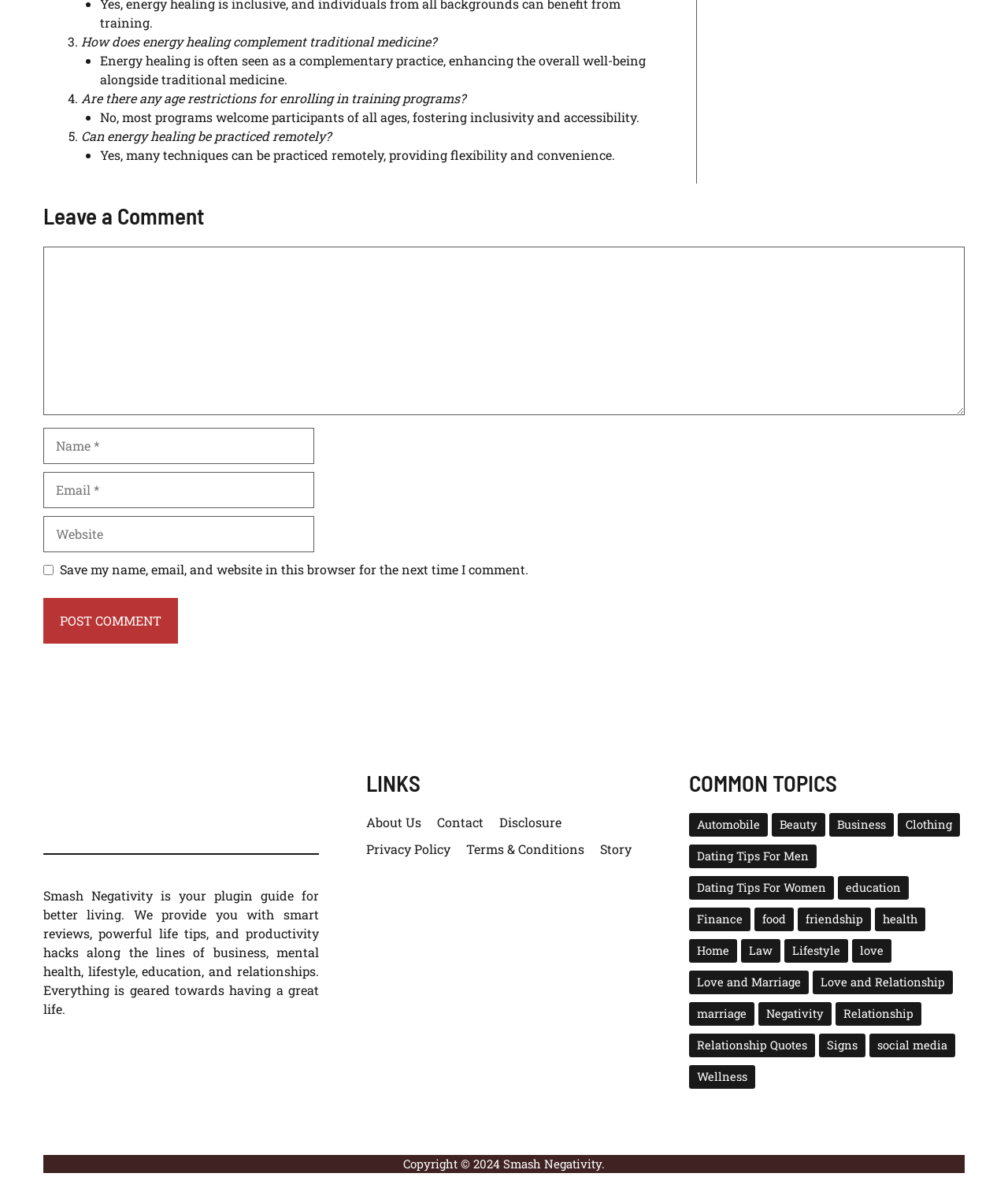Locate the bounding box coordinates of the element you need to click to accomplish the task described by this instruction: "Read the 'Negativity' article".

[0.752, 0.833, 0.825, 0.853]